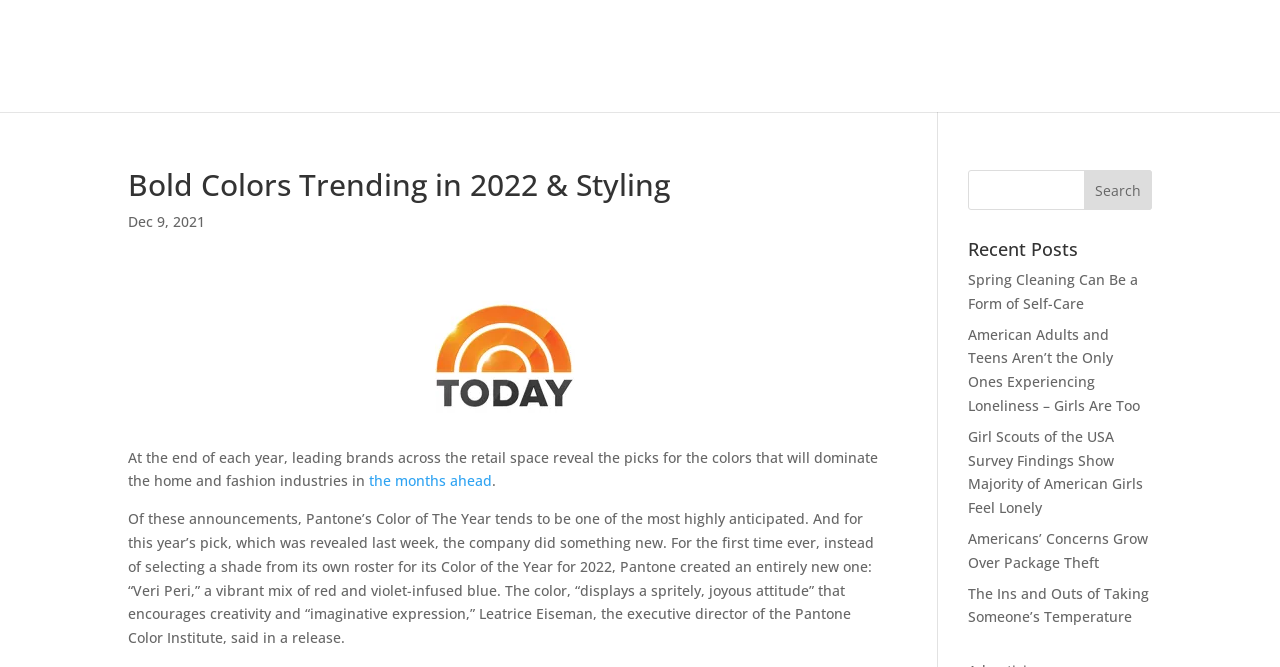Extract the main title from the webpage.

Bold Colors Trending in 2022 & Styling